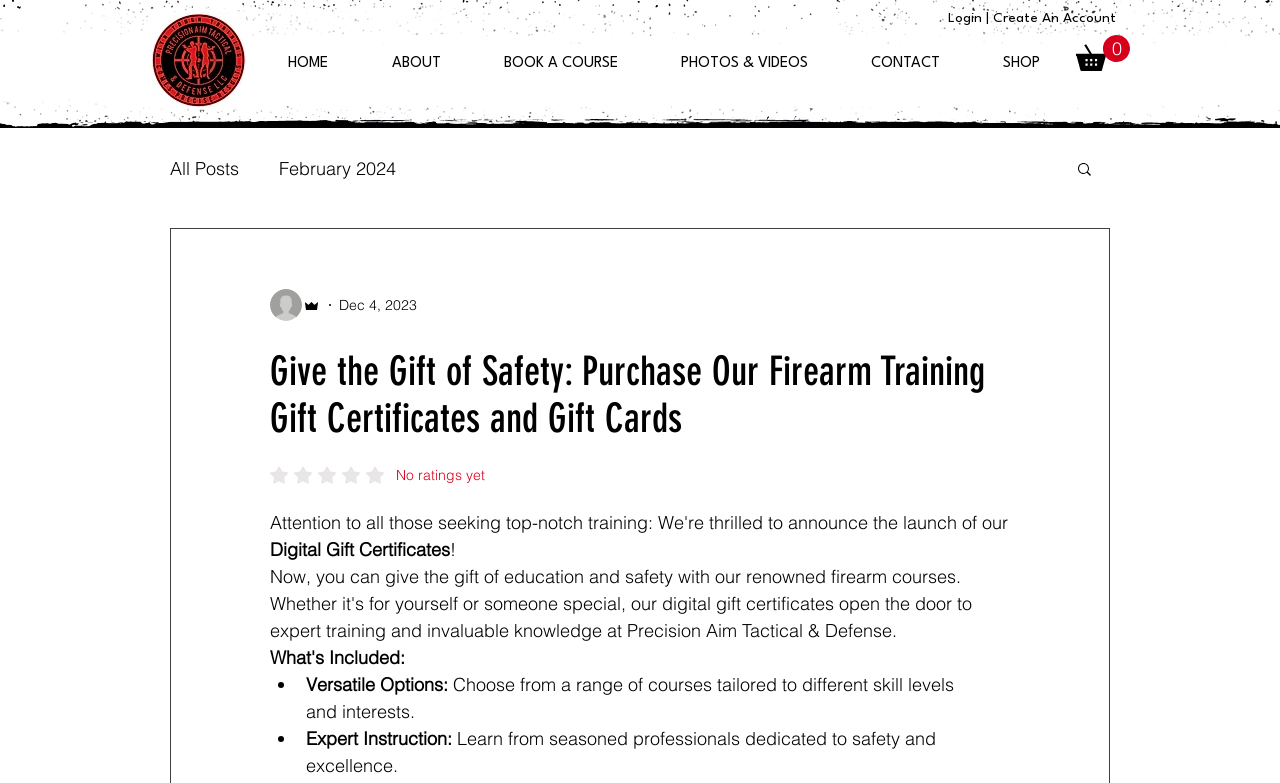Determine the bounding box coordinates of the region I should click to achieve the following instruction: "View the shopping cart". Ensure the bounding box coordinates are four float numbers between 0 and 1, i.e., [left, top, right, bottom].

[0.841, 0.045, 0.883, 0.091]